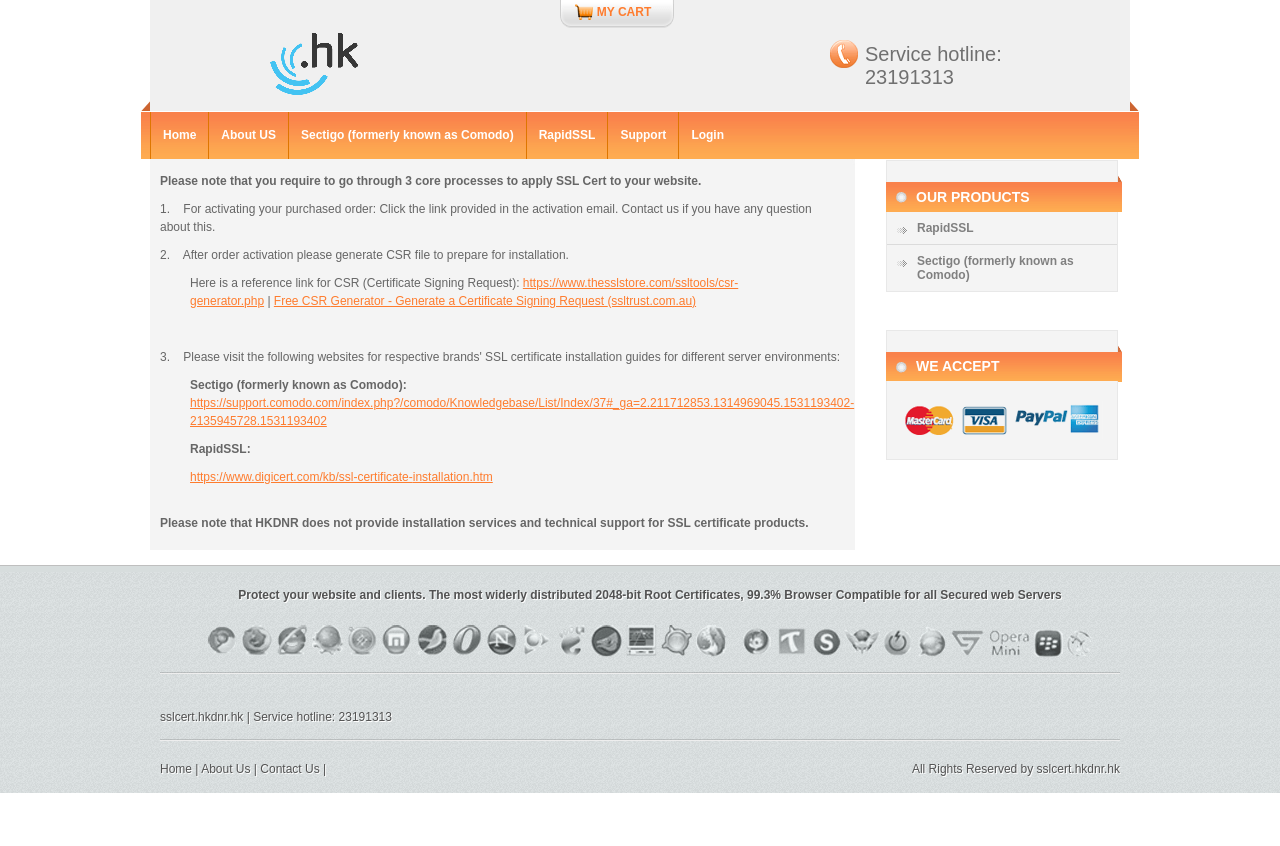What is the service hotline number?
Examine the image and provide an in-depth answer to the question.

The service hotline number can be found at the top right corner of the webpage, which is 'Service hotline: 23191313'.